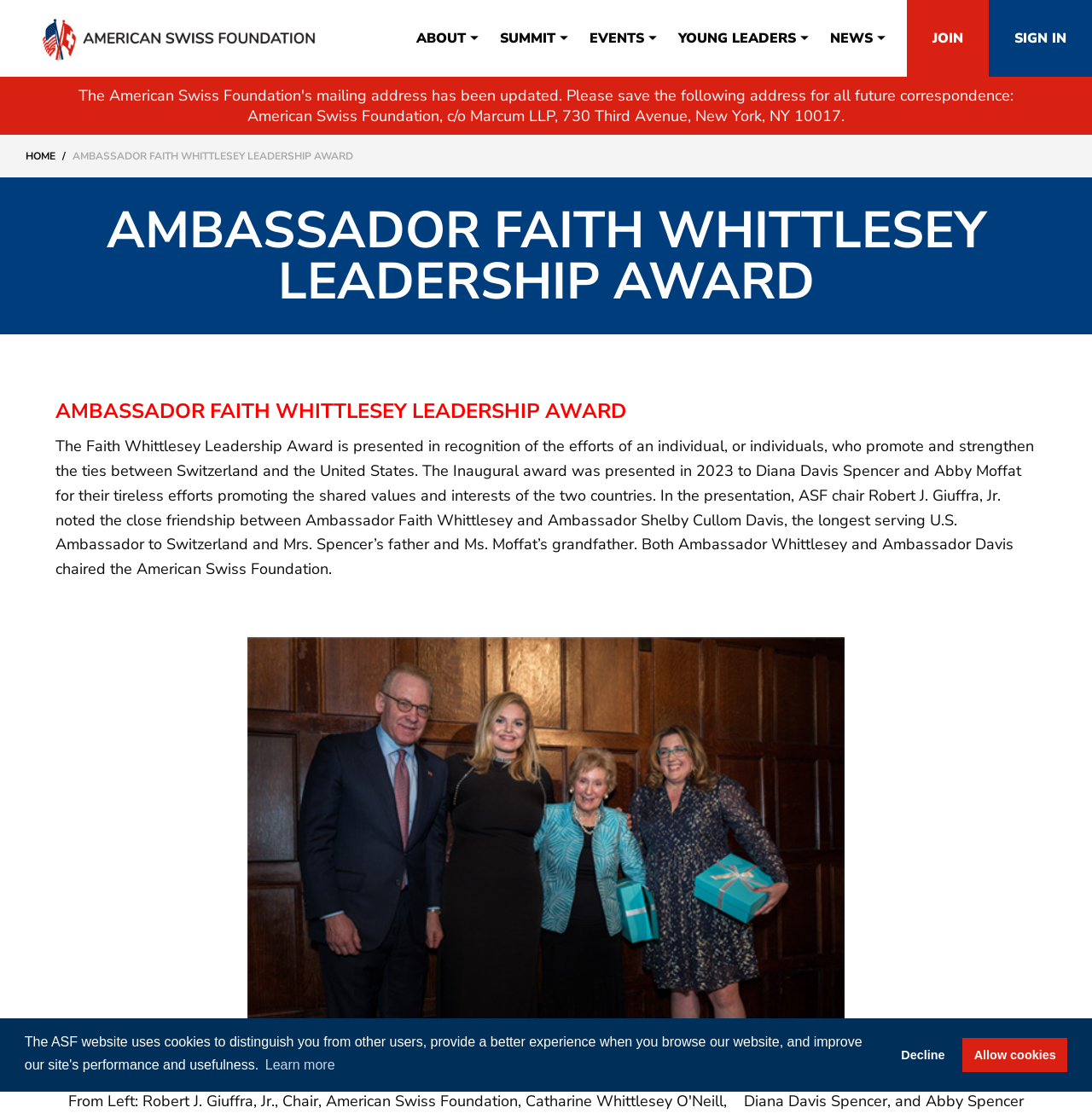Determine the bounding box for the UI element that matches this description: "Mission History Governance Committees Staff".

[0.366, 0.069, 0.569, 0.072]